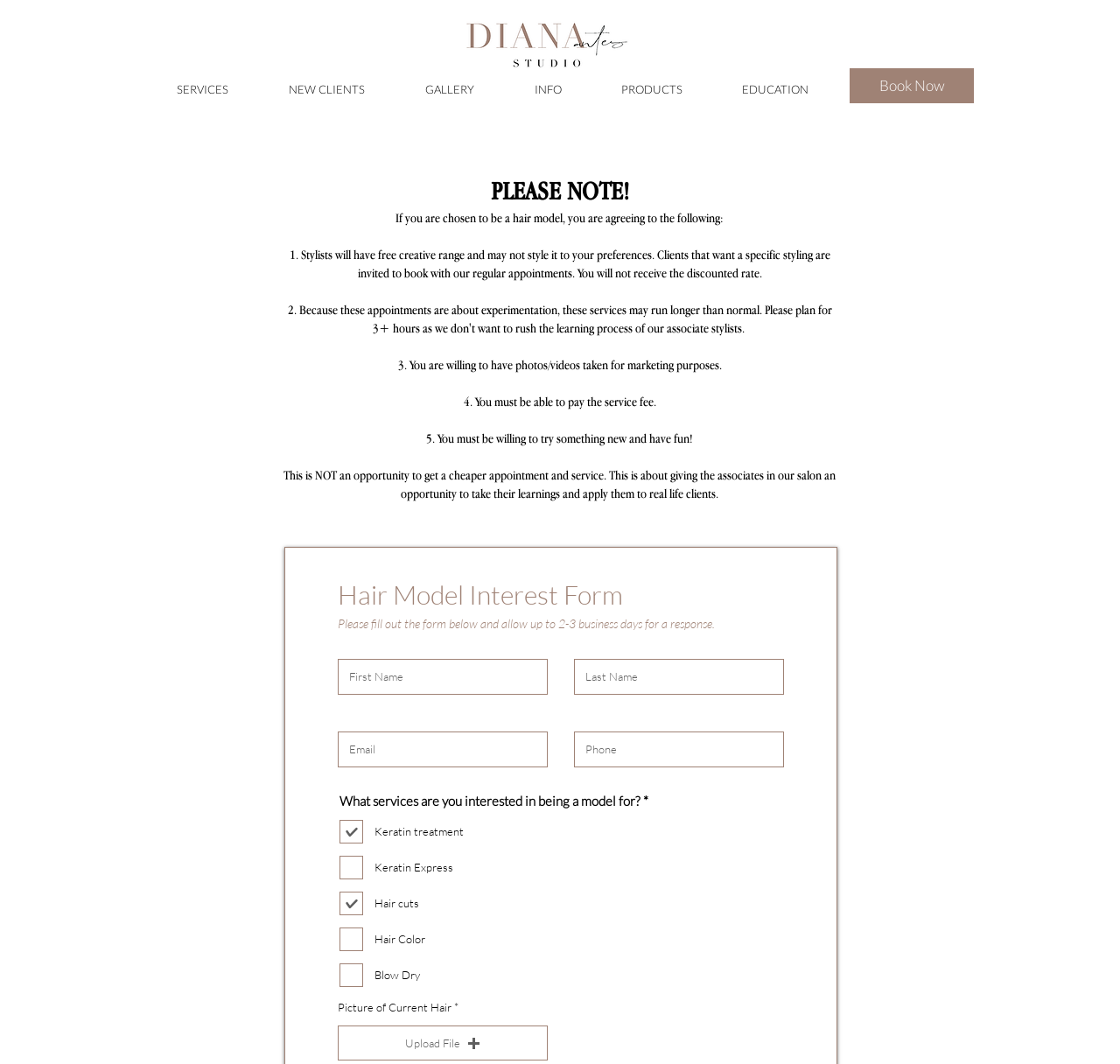Identify the bounding box coordinates for the UI element described as: "GALLERY".

[0.352, 0.071, 0.45, 0.097]